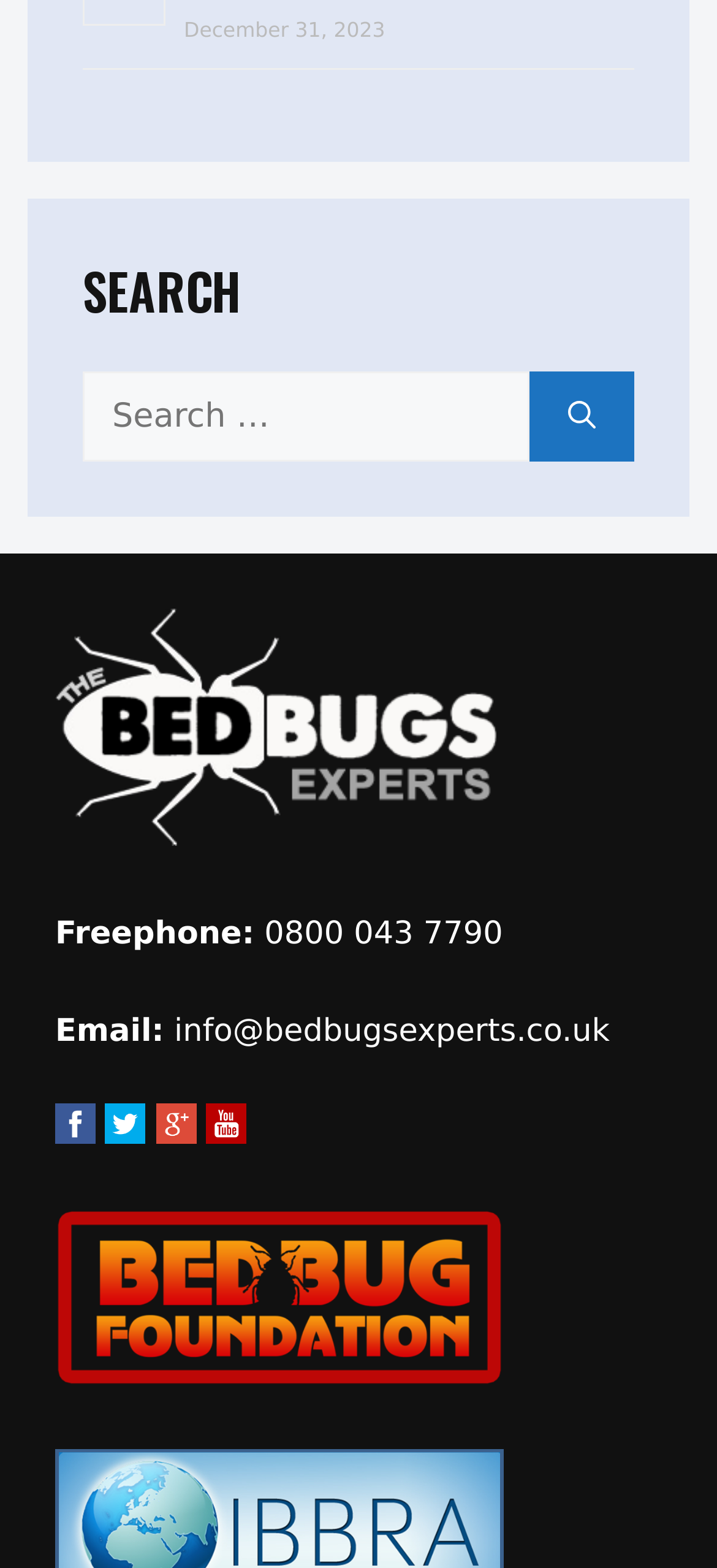Can you find the bounding box coordinates for the UI element given this description: "About Fedora Project Wiki"? Provide the coordinates as four float numbers between 0 and 1: [left, top, right, bottom].

None